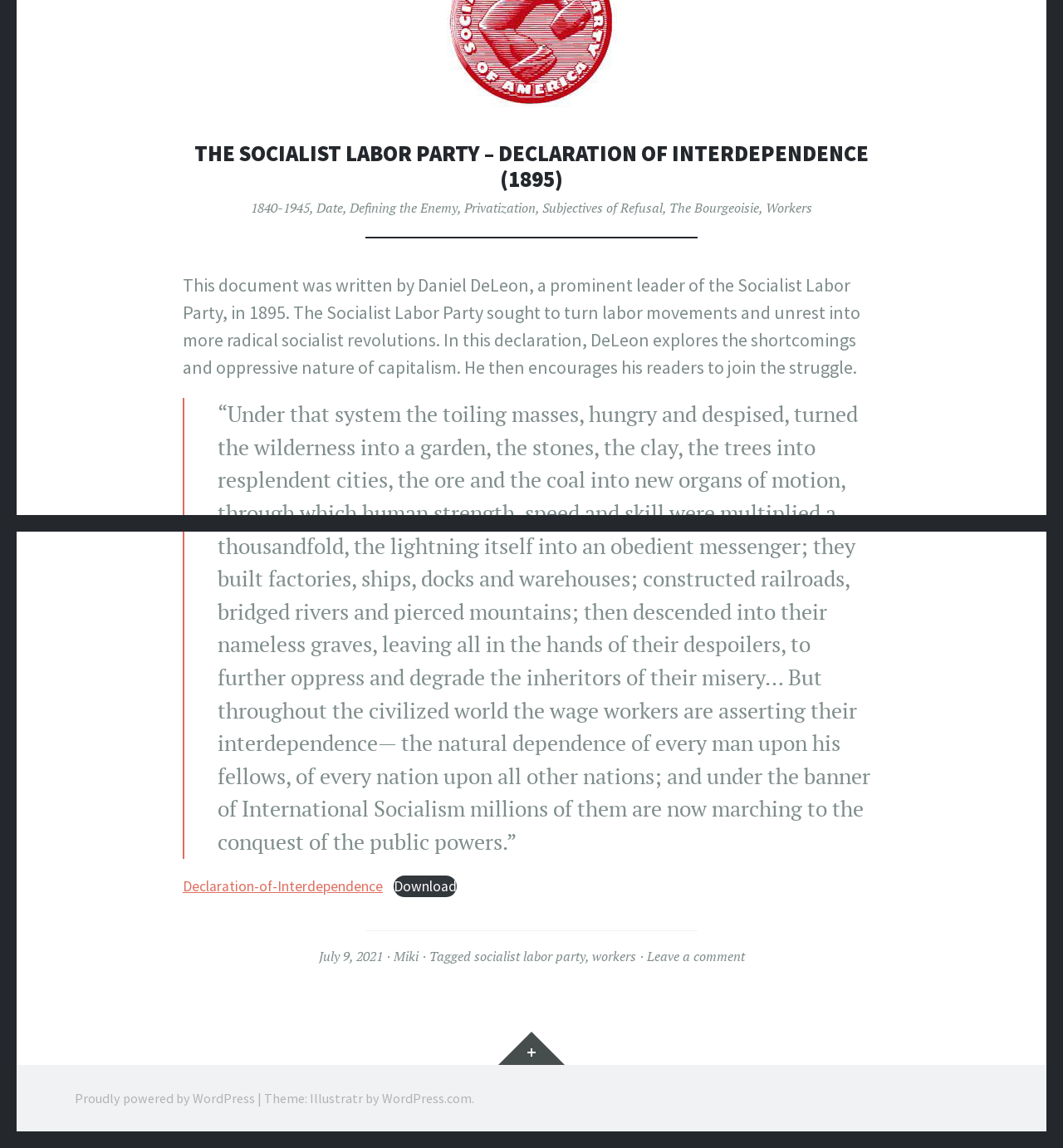Show the bounding box coordinates for the HTML element described as: "July 9, 2021March 19, 2024".

[0.3, 0.825, 0.36, 0.841]